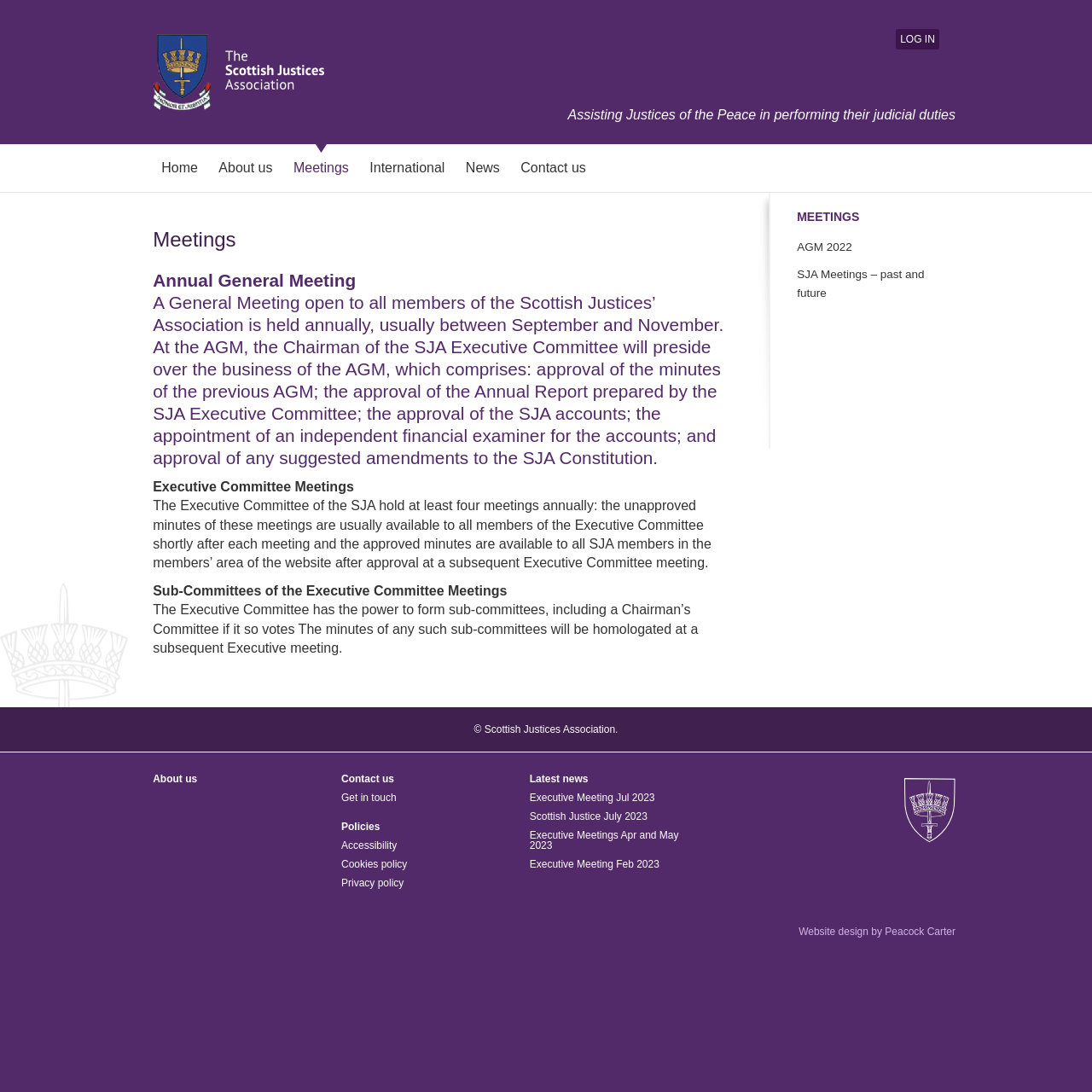Please find the bounding box for the UI element described by: "Scottish Justice July 2023".

[0.485, 0.743, 0.627, 0.752]